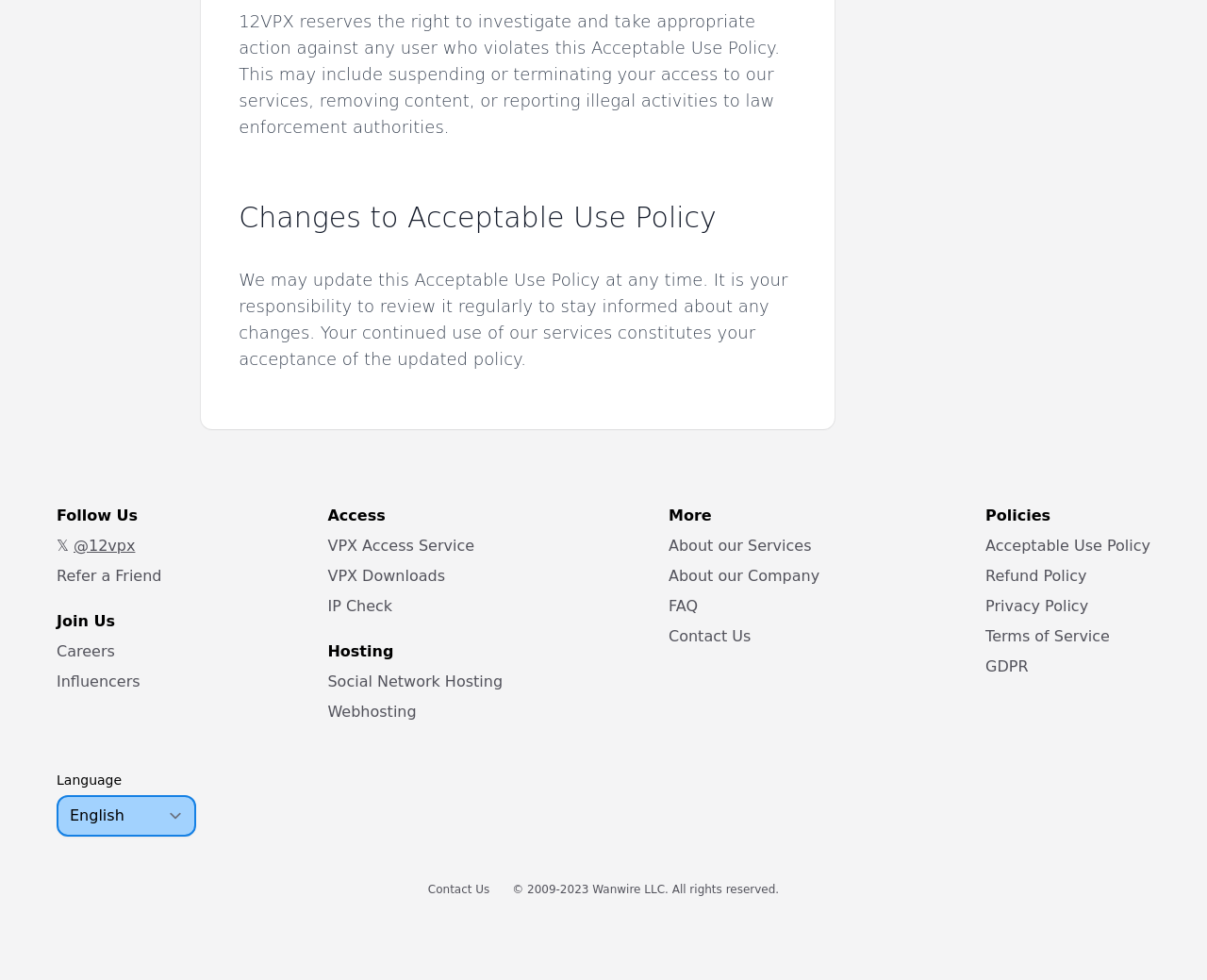Please give a succinct answer to the question in one word or phrase:
What types of hosting services are offered by 12VPX?

Social Network and Webhosting